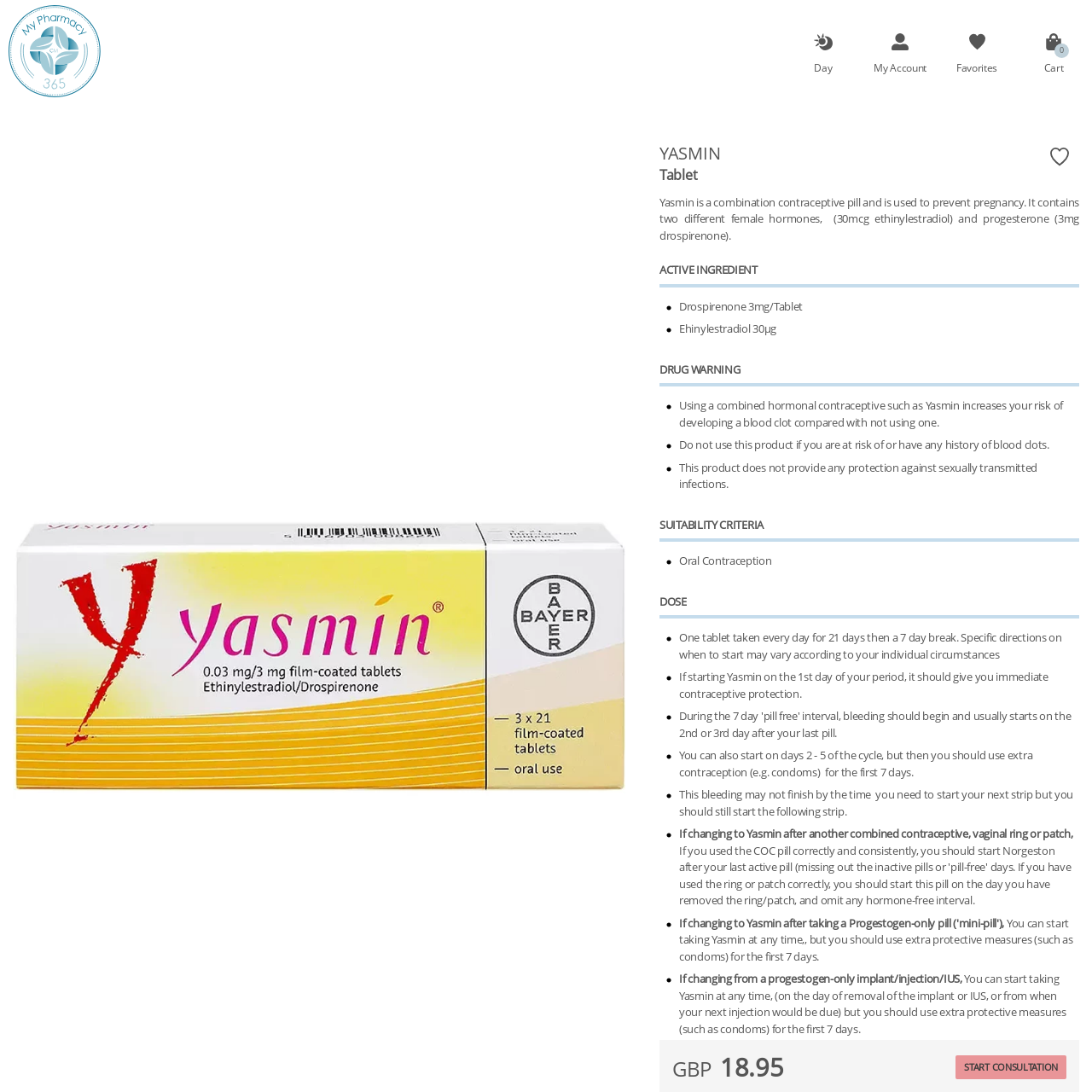Identify the bounding box coordinates of the clickable region required to complete the instruction: "View Yasmin product details". The coordinates should be given as four float numbers within the range of 0 and 1, i.e., [left, top, right, bottom].

[0.604, 0.13, 0.66, 0.151]